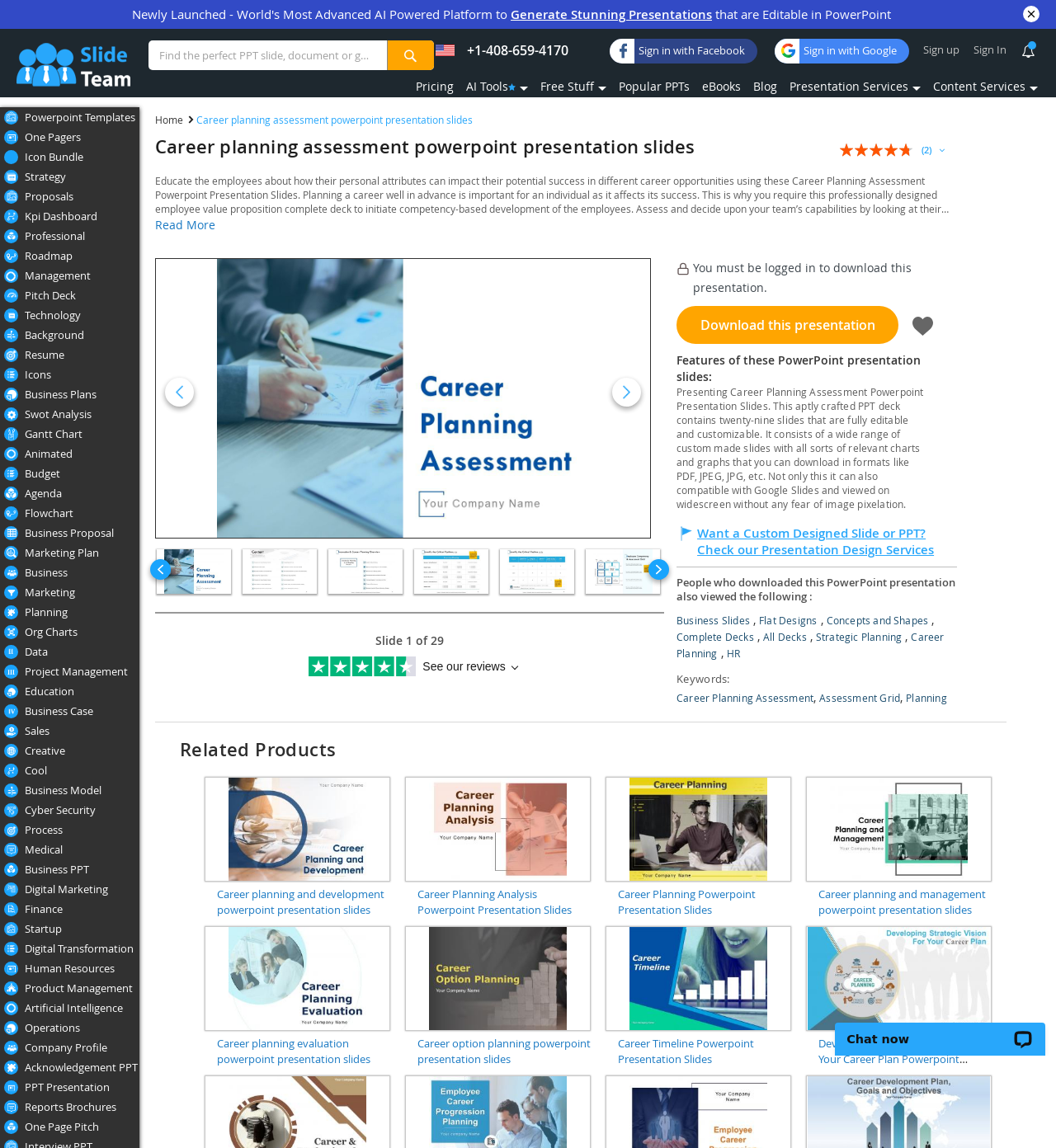Please determine the bounding box coordinates of the element to click in order to execute the following instruction: "Sign up for an account". The coordinates should be four float numbers between 0 and 1, specified as [left, top, right, bottom].

[0.874, 0.037, 0.909, 0.05]